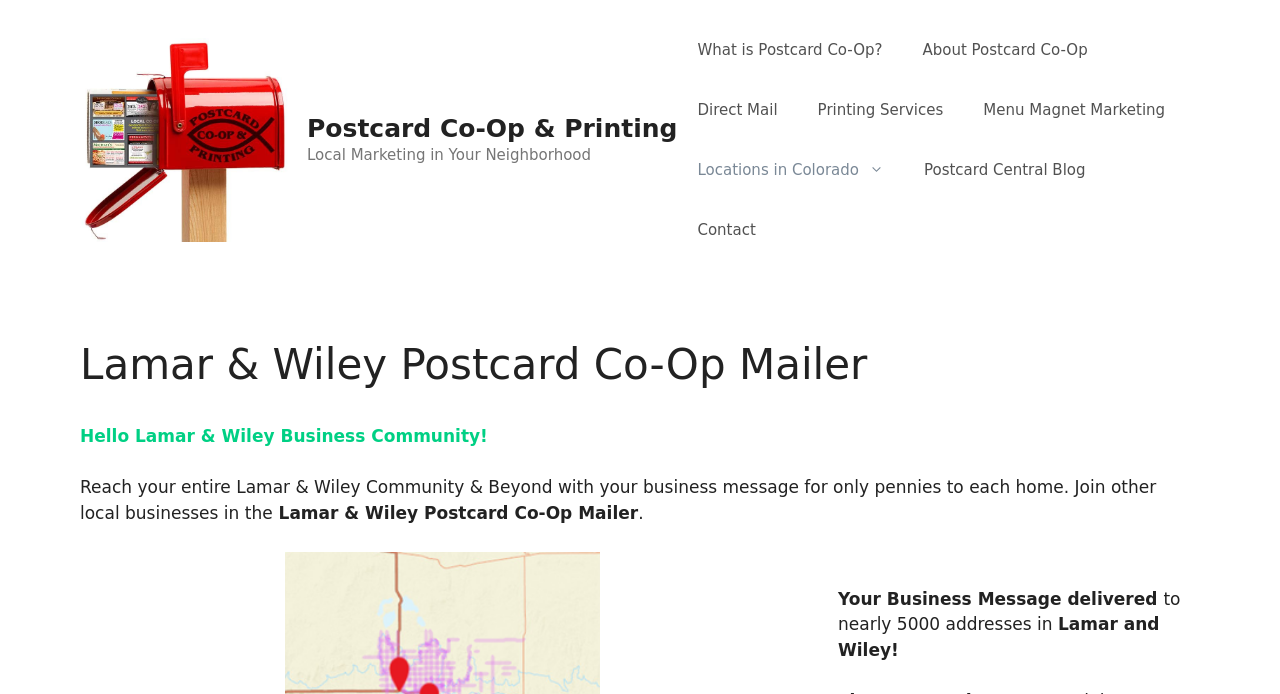Locate the bounding box coordinates of the clickable area needed to fulfill the instruction: "Click on the 'Postcard Co-Op & Printing' banner".

[0.062, 0.186, 0.227, 0.215]